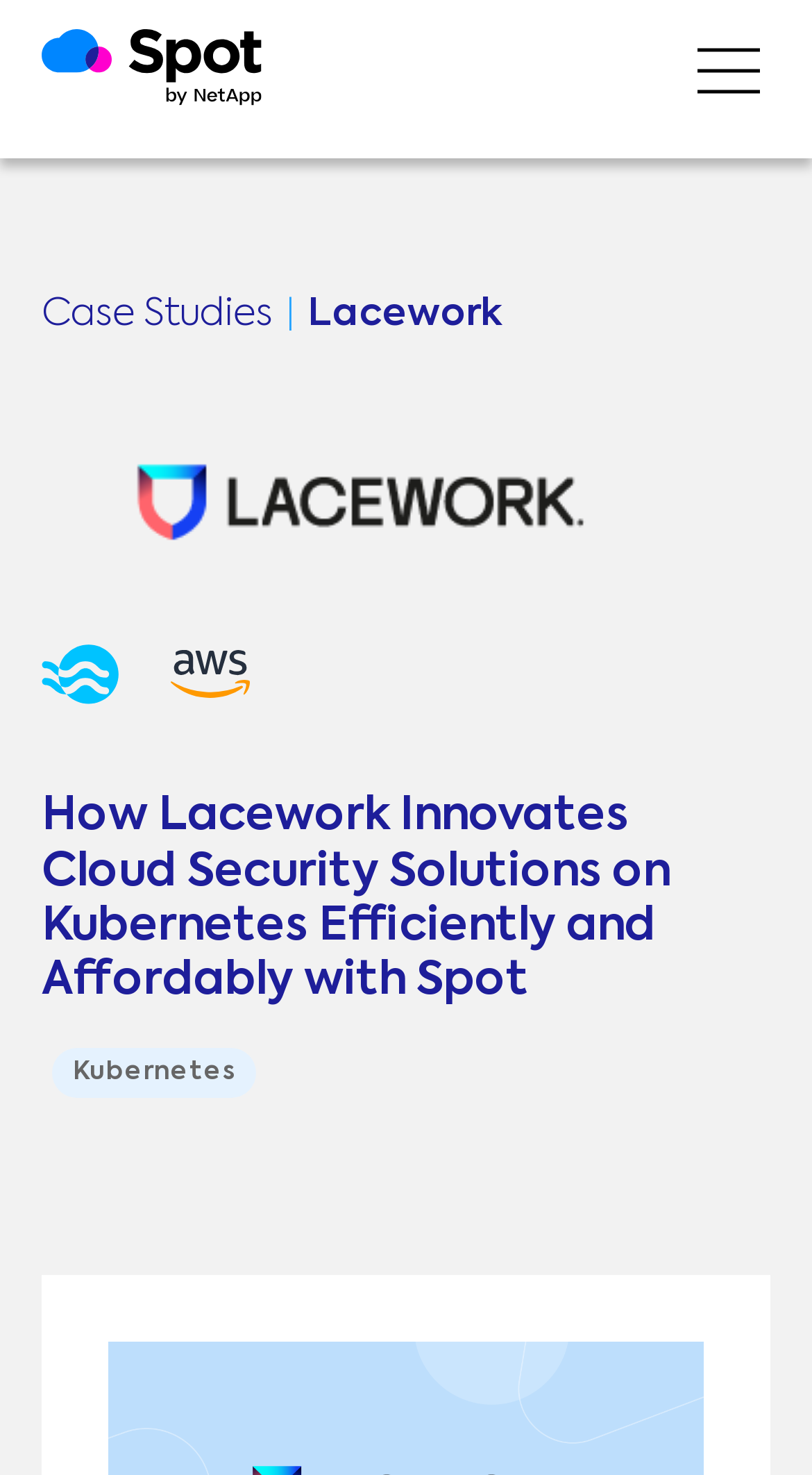Provide a brief response to the question using a single word or phrase: 
What is the text above the logo?

Case Studies